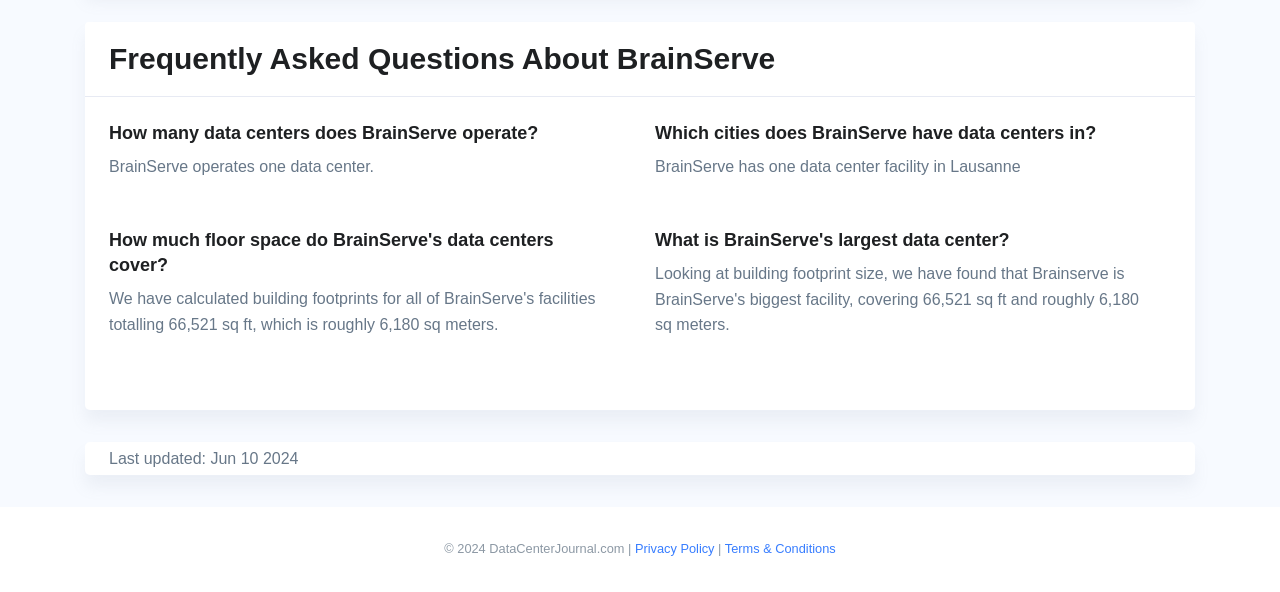Refer to the element description Privacy Policy and identify the corresponding bounding box in the screenshot. Format the coordinates as (top-left x, top-left y, bottom-right x, bottom-right y) with values in the range of 0 to 1.

[0.496, 0.915, 0.558, 0.94]